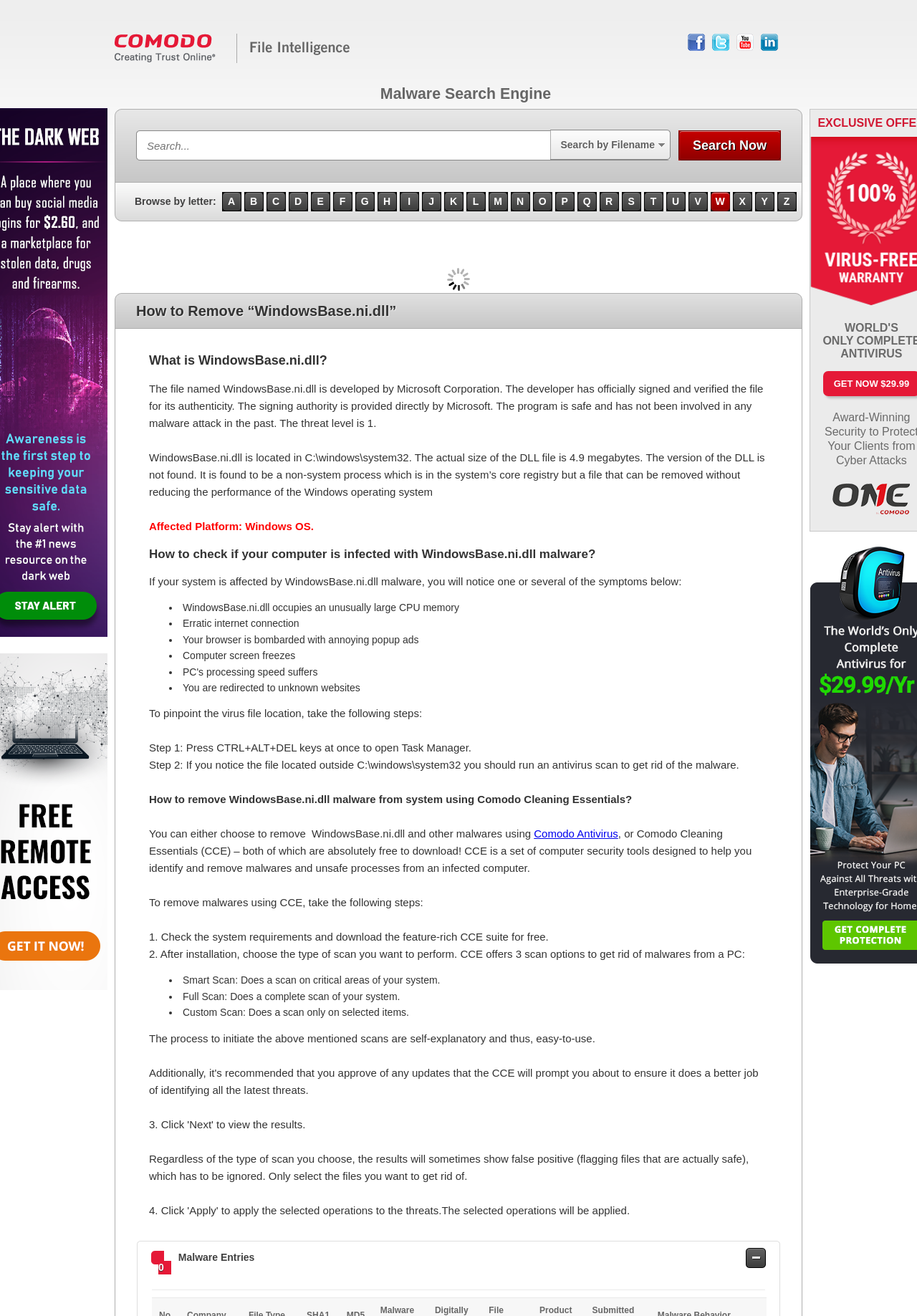Could you please study the image and provide a detailed answer to the question:
Where is the Comodo Logo located on the webpage?

The Comodo Logo is located at the top left of the webpage, with a bounding box coordinate of [0.125, 0.026, 0.383, 0.048].